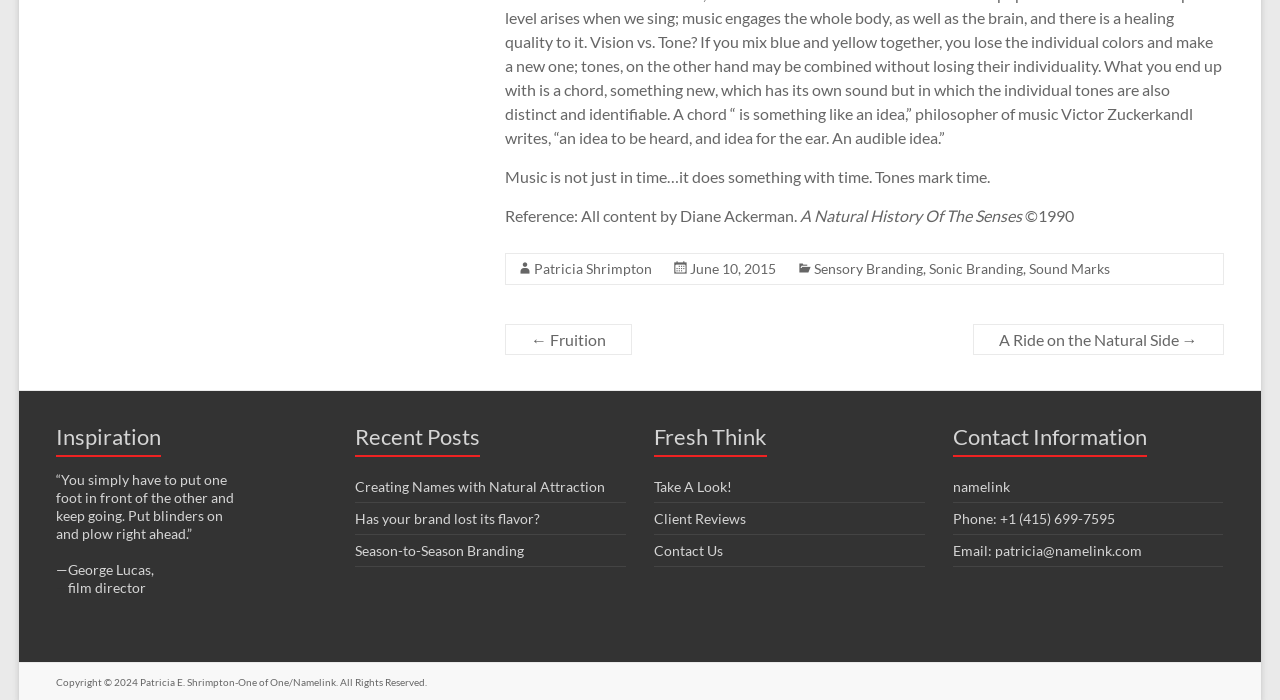What is the author of the quote about music?
Can you give a detailed and elaborate answer to the question?

The quote 'Music is not just in time…it does something with time. Tones mark time.' is attributed to Diane Ackerman, as indicated by the StaticText element with OCR text 'Reference: All content by Diane Ackerman.'